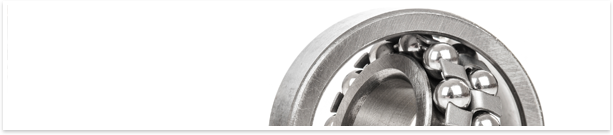What is the purpose of the balls in the bearing?
From the screenshot, provide a brief answer in one word or phrase.

Allow smooth rotation